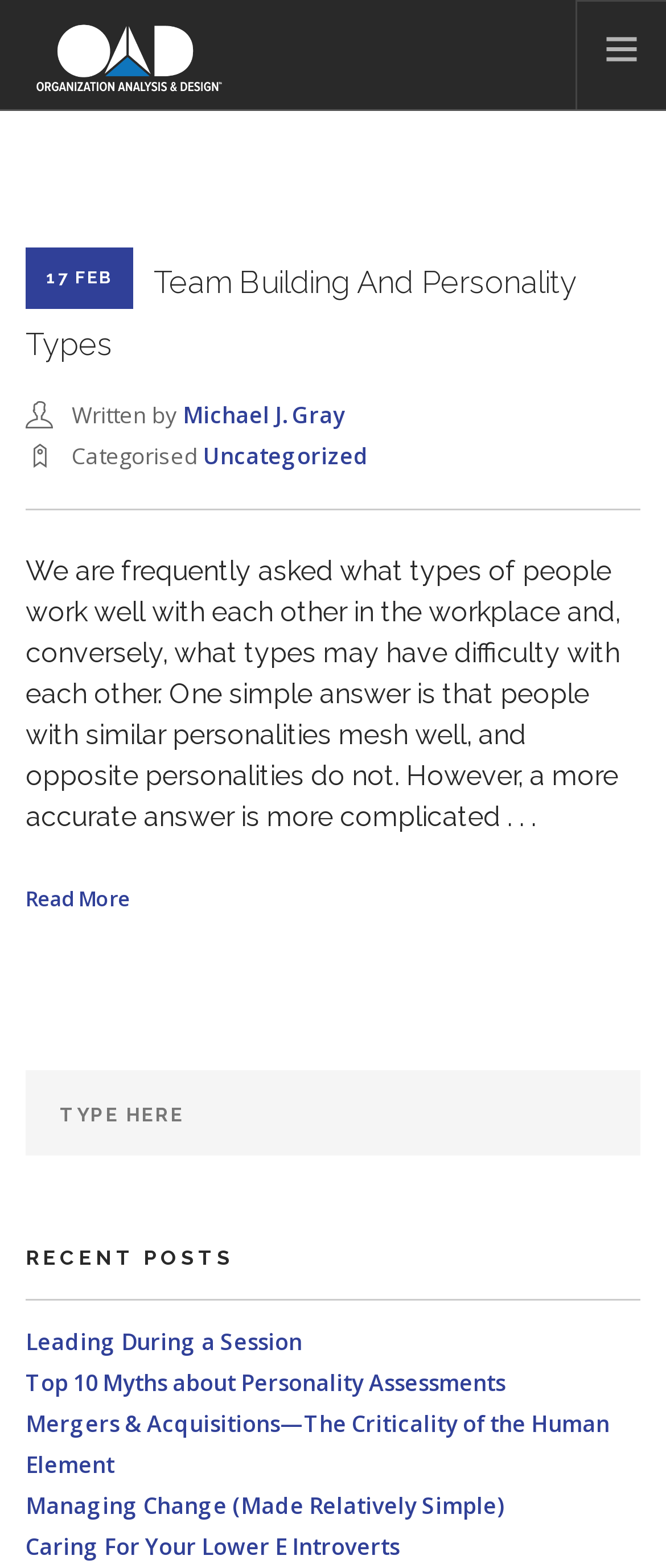Please determine the bounding box coordinates of the section I need to click to accomplish this instruction: "Read the article 'Team Building And Personality Types'".

[0.038, 0.352, 0.962, 0.534]